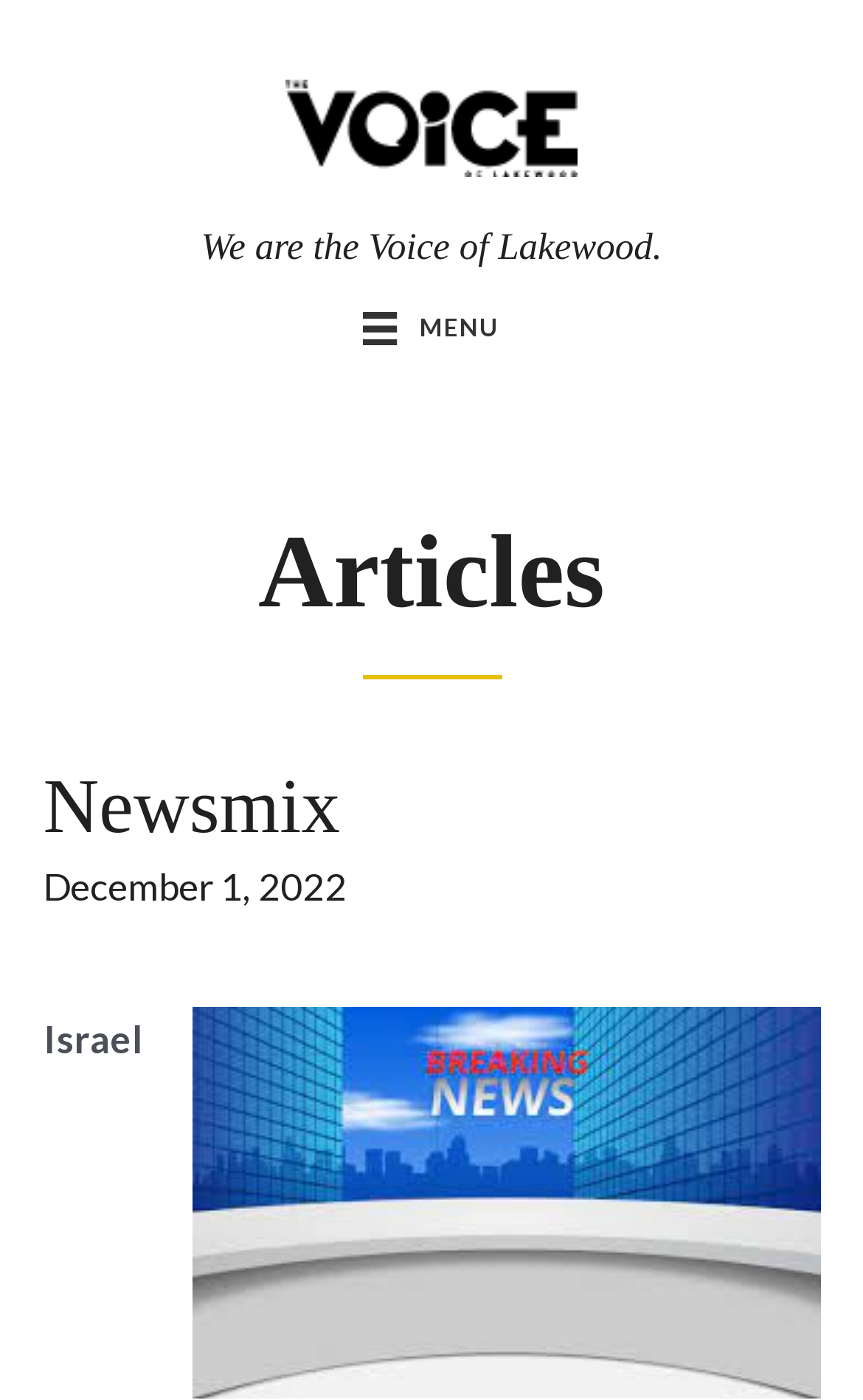Please reply to the following question using a single word or phrase: 
What is the logo of Newsmix?

logo-black